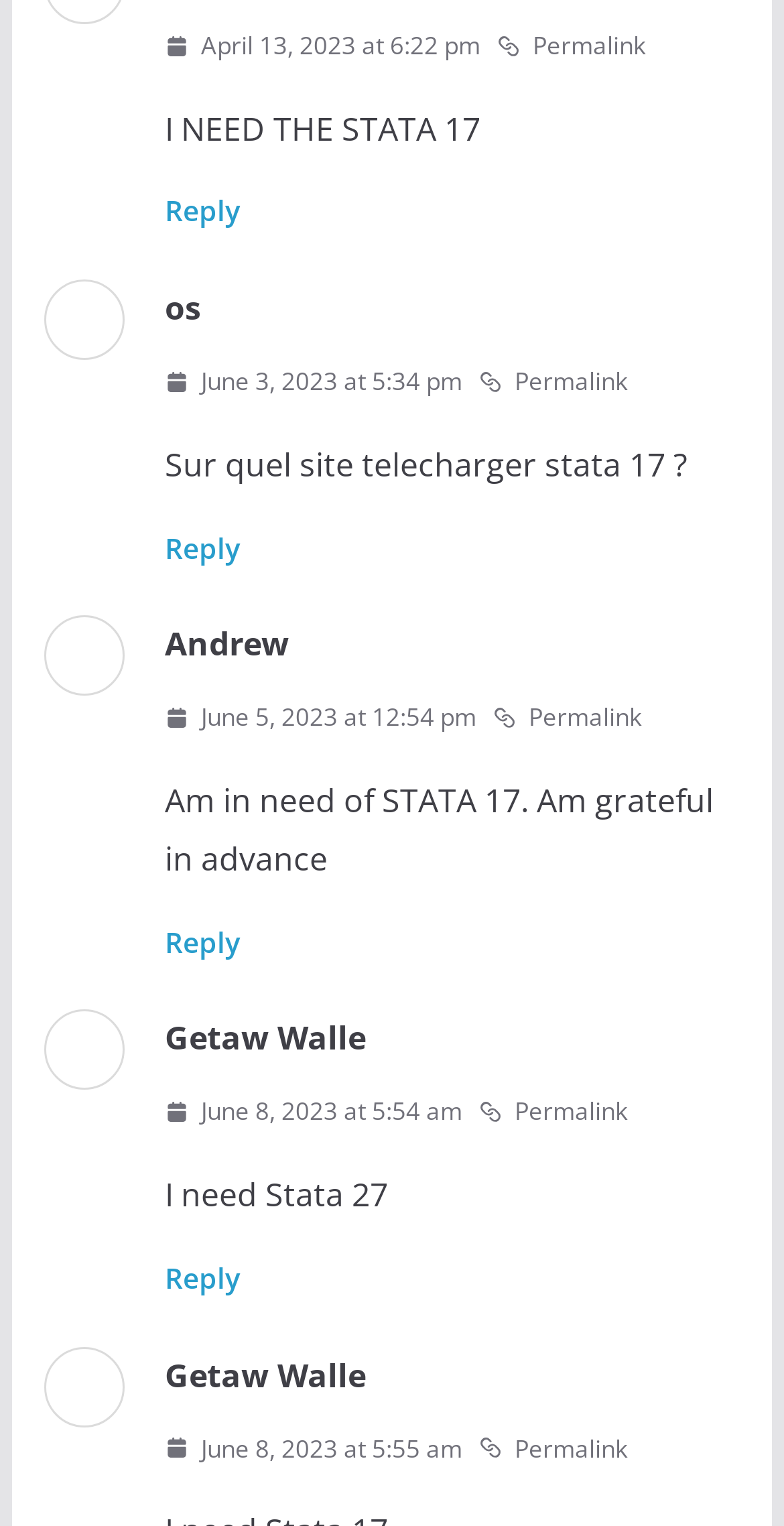Pinpoint the bounding box coordinates of the element that must be clicked to accomplish the following instruction: "Reply to Getaw Walle". The coordinates should be in the format of four float numbers between 0 and 1, i.e., [left, top, right, bottom].

[0.21, 0.825, 0.307, 0.85]